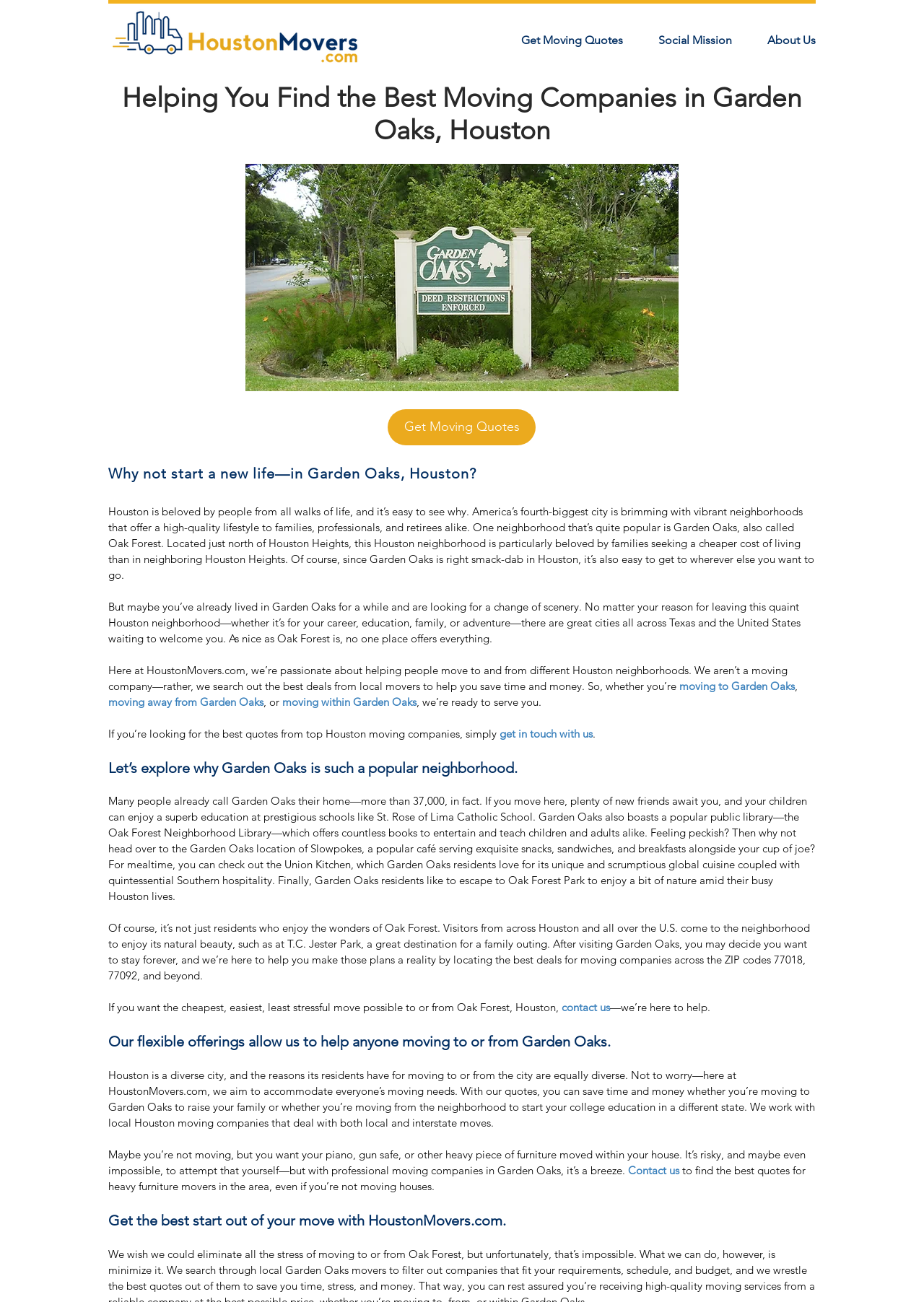What is the name of the logo in the top left corner?
Look at the image and provide a short answer using one word or a phrase.

HoustonMovers.com logo